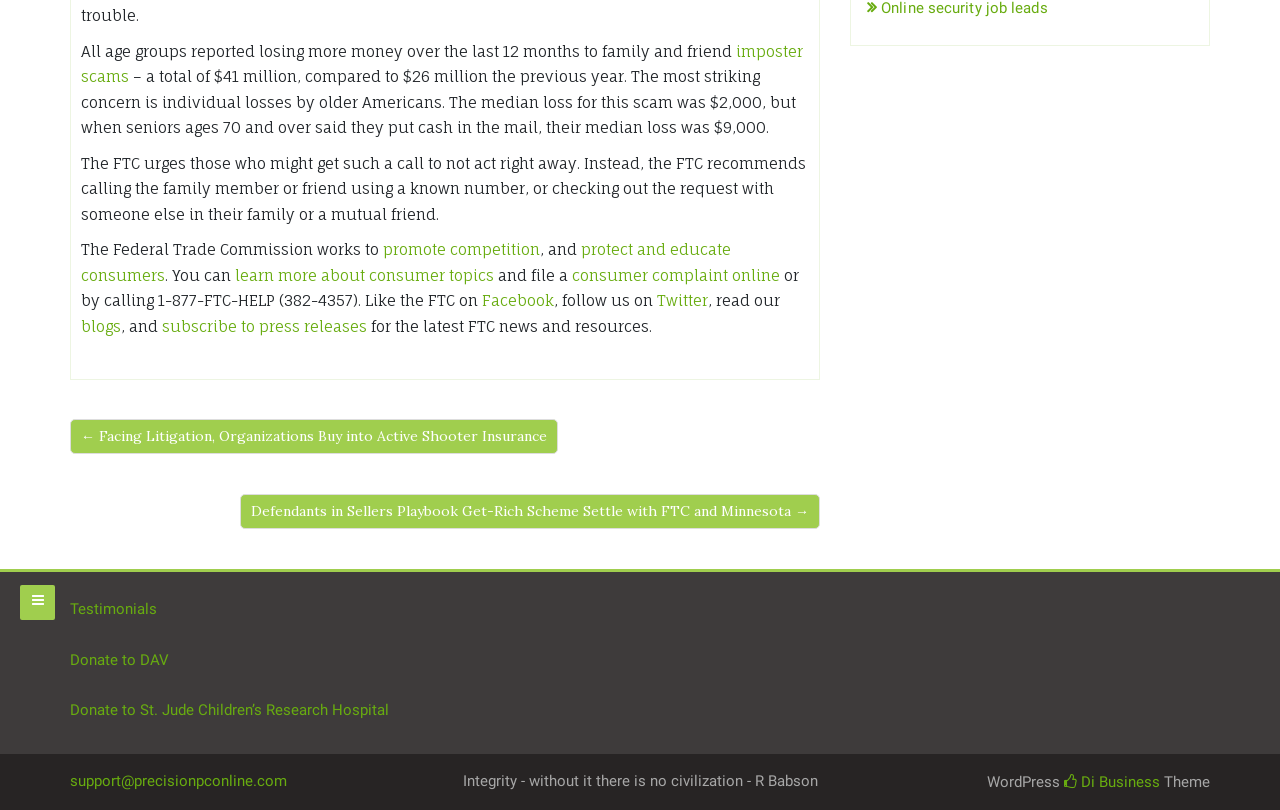Extract the bounding box coordinates for the UI element described by the text: "Donate to DAV". The coordinates should be in the form of [left, top, right, bottom] with values between 0 and 1.

[0.055, 0.803, 0.132, 0.826]